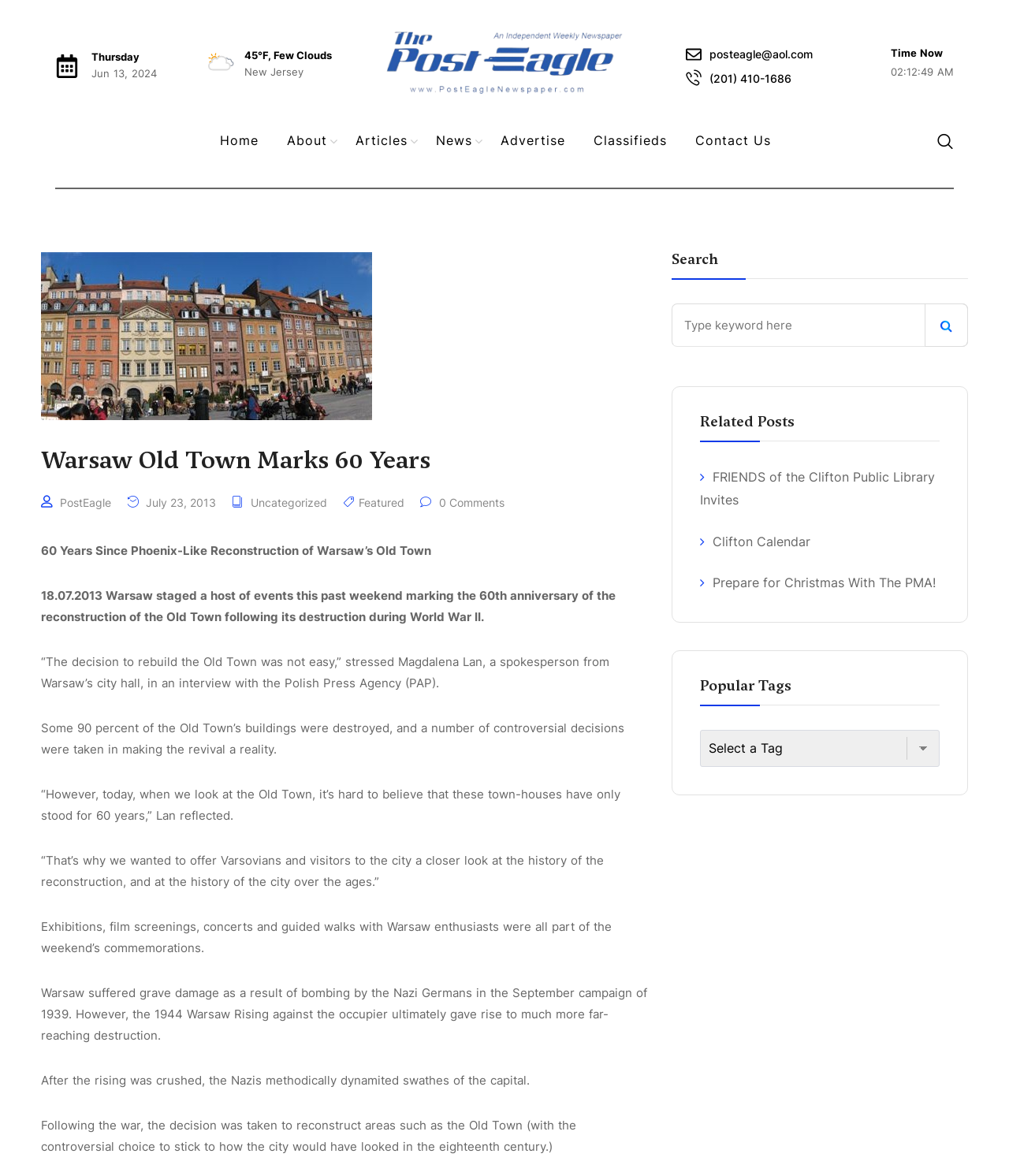What is the name of the newspaper?
Give a detailed explanation using the information visible in the image.

I found the answer by examining the heading element with the text 'Warsaw Old Town Marks 60 Years – Post Eagle Newspaper' which is located at the top of the webpage, indicating the name of the newspaper.